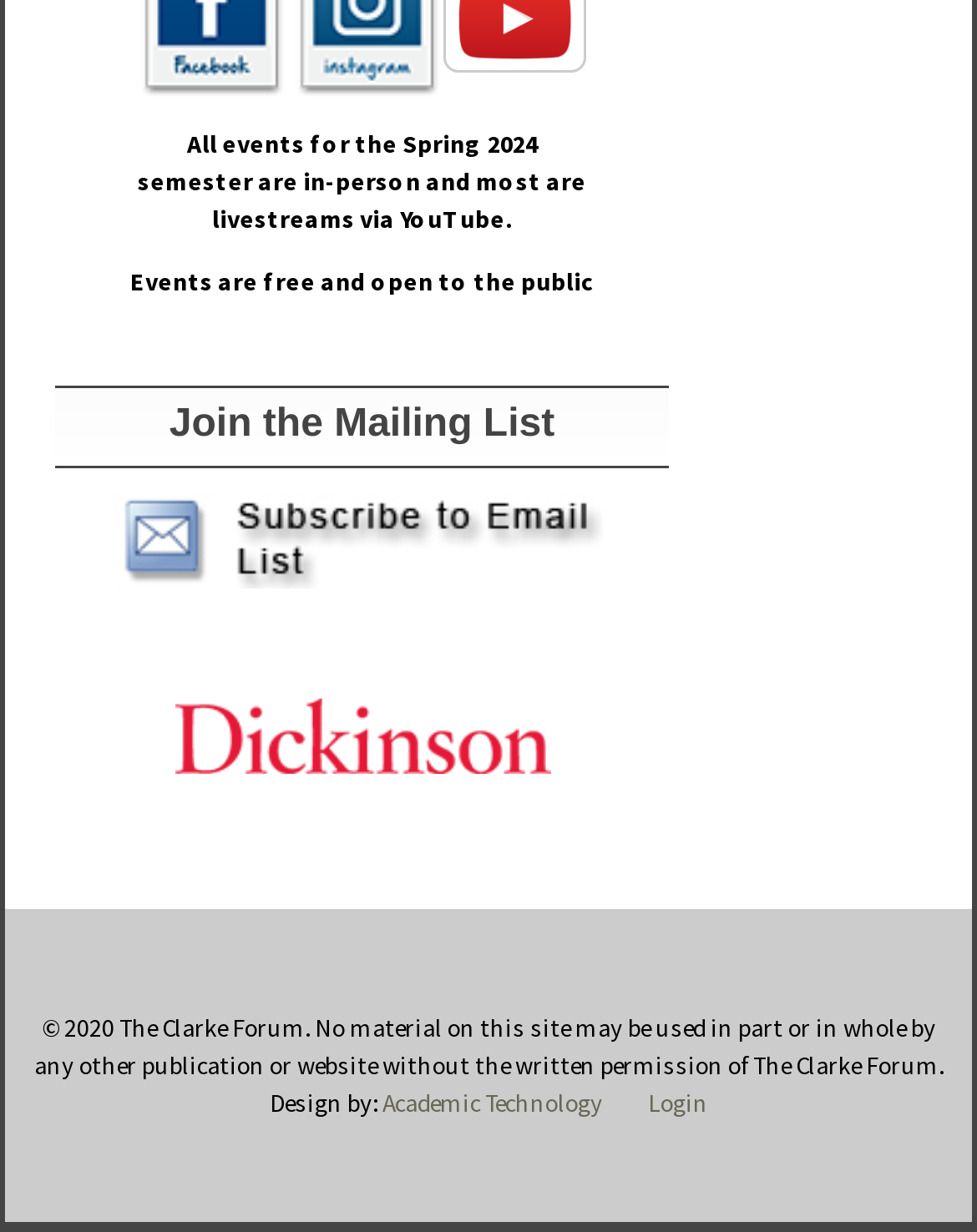Determine the bounding box for the UI element described here: "Login".

[0.663, 0.882, 0.724, 0.909]